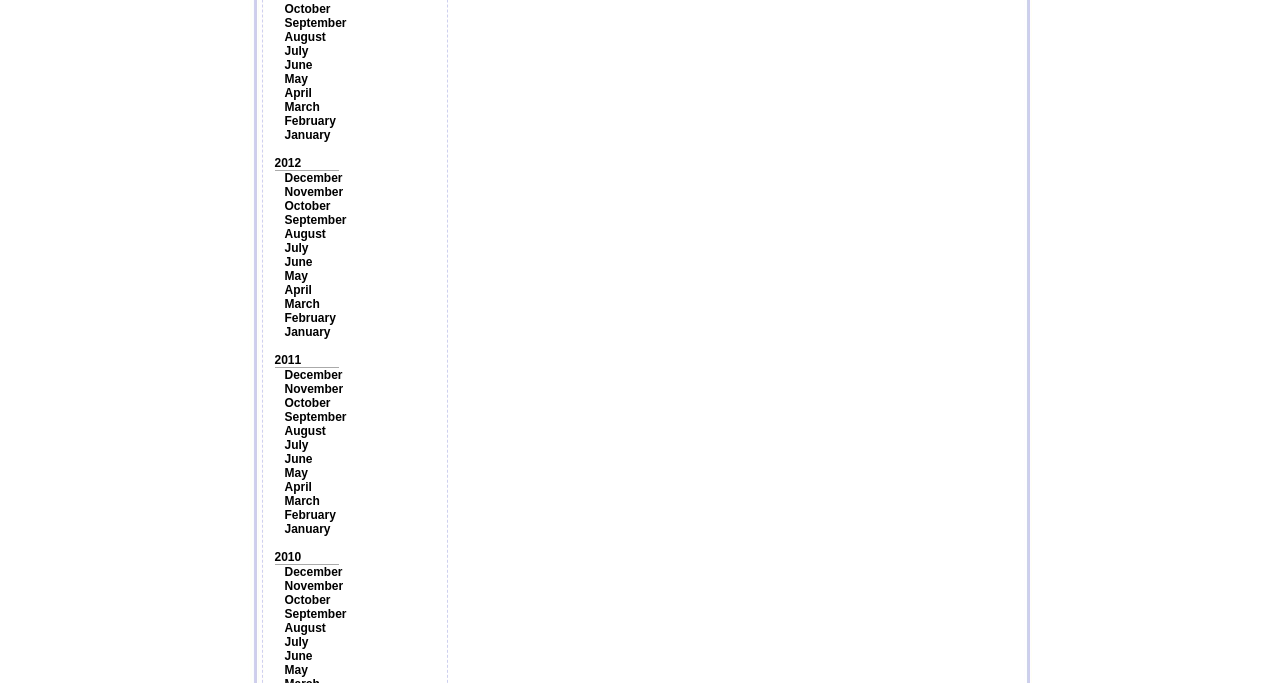Please specify the bounding box coordinates of the region to click in order to perform the following instruction: "Select 2011".

[0.214, 0.517, 0.235, 0.537]